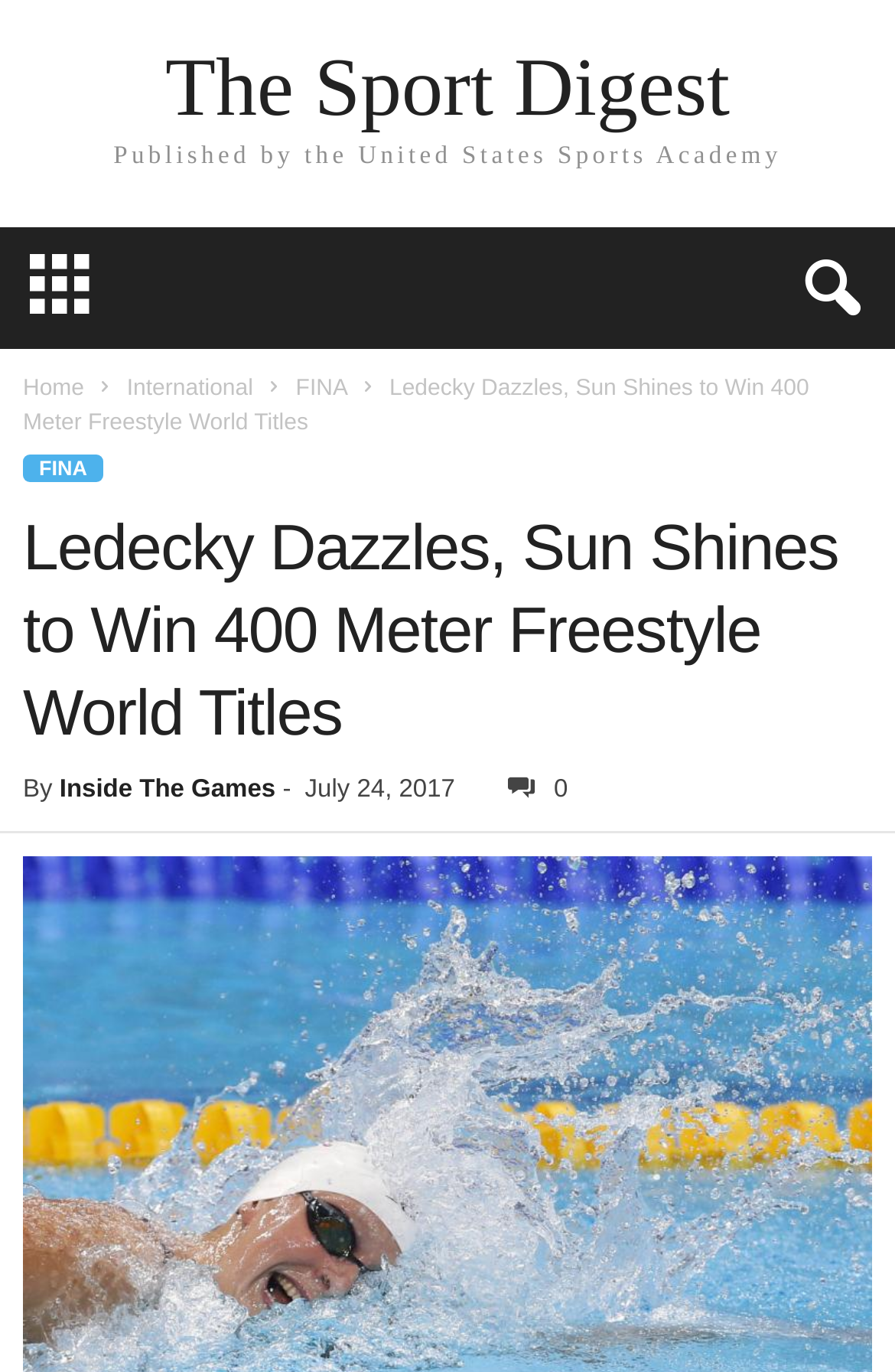Identify and provide the text of the main header on the webpage.

Ledecky Dazzles, Sun Shines to Win 400 Meter Freestyle World Titles